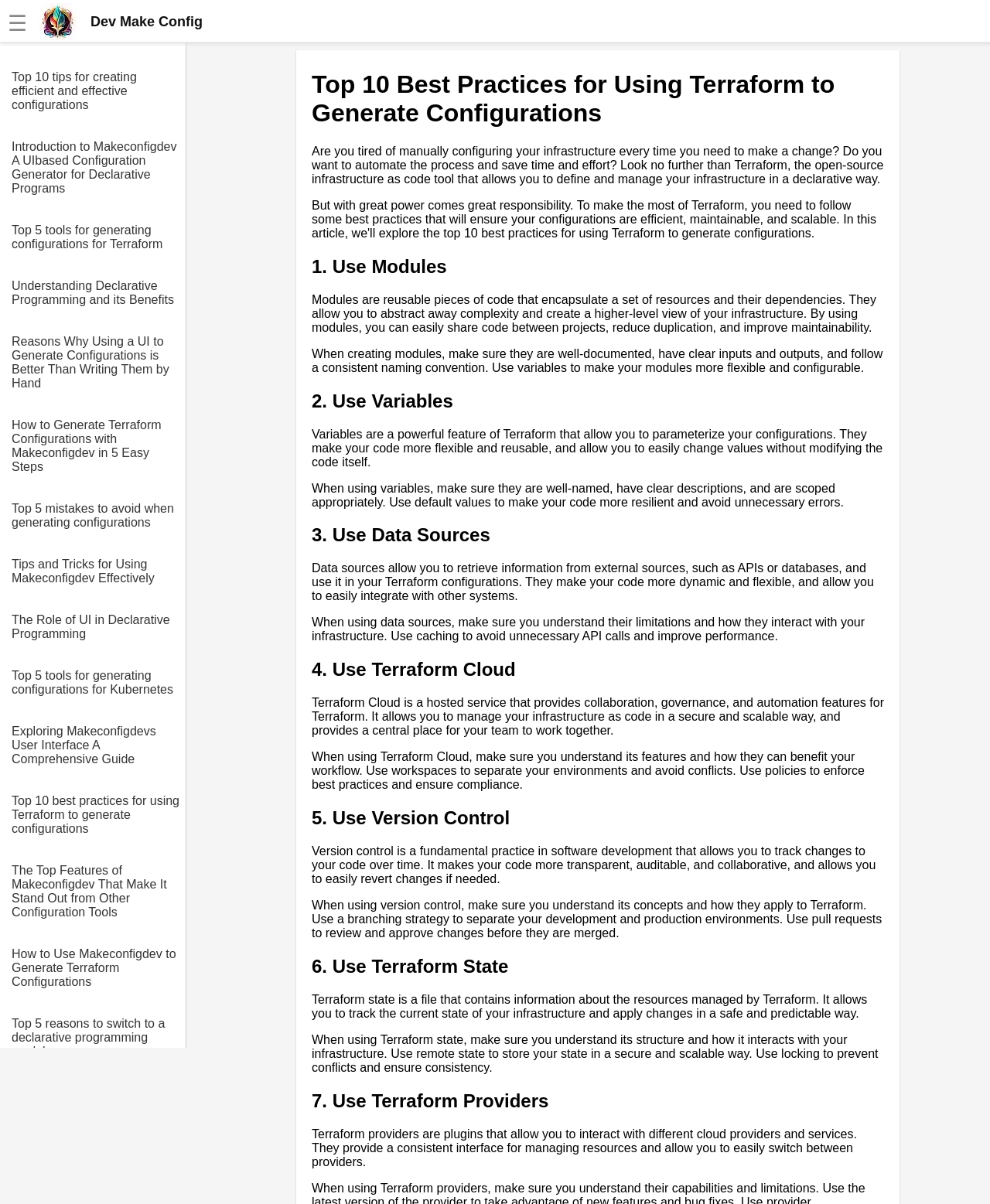Locate the bounding box coordinates of the element that should be clicked to fulfill the instruction: "Explore the benefits of using a UI for generating configurations".

[0.012, 0.938, 0.188, 0.972]